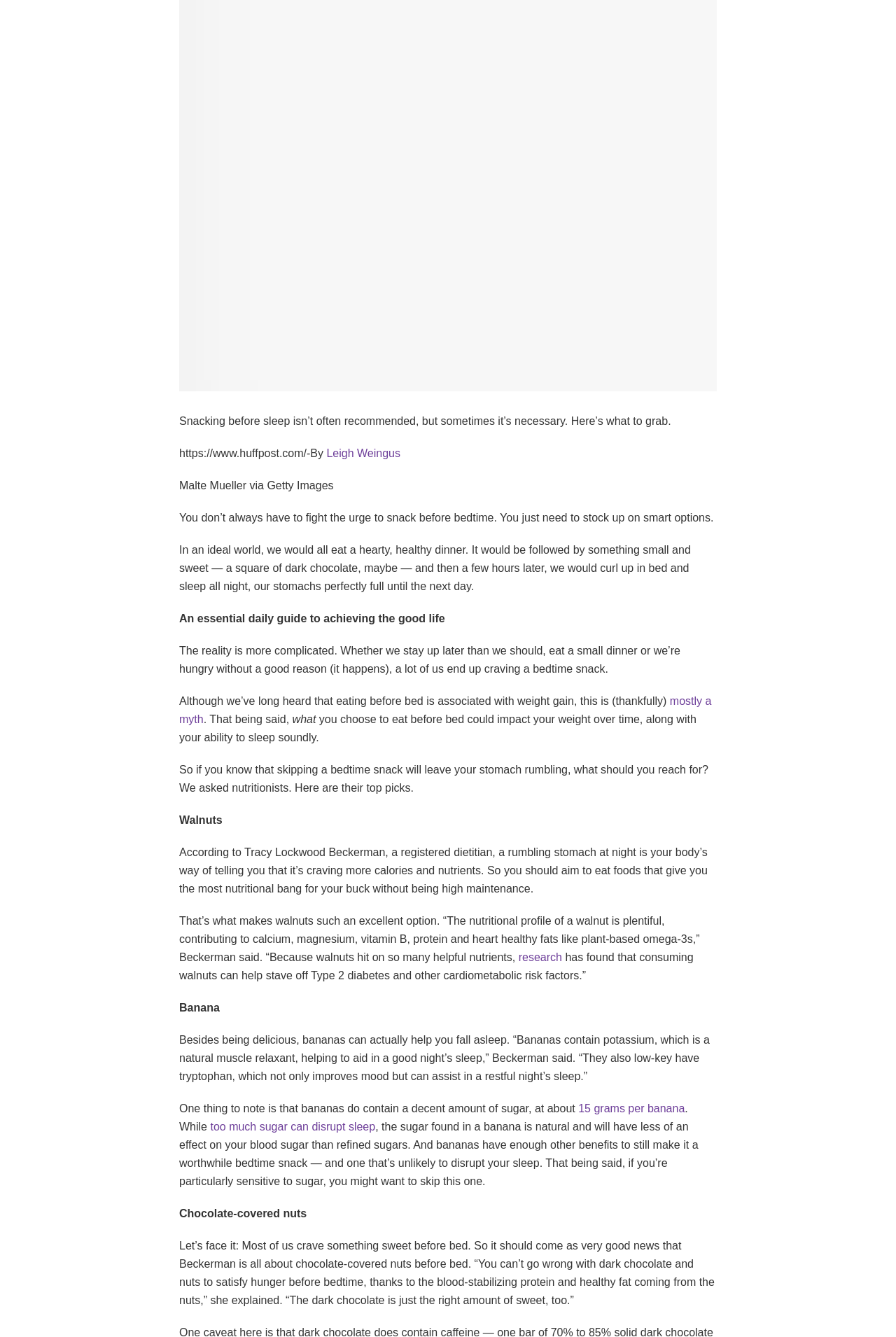Identify the bounding box coordinates of the HTML element based on this description: "research".

[0.579, 0.711, 0.627, 0.72]